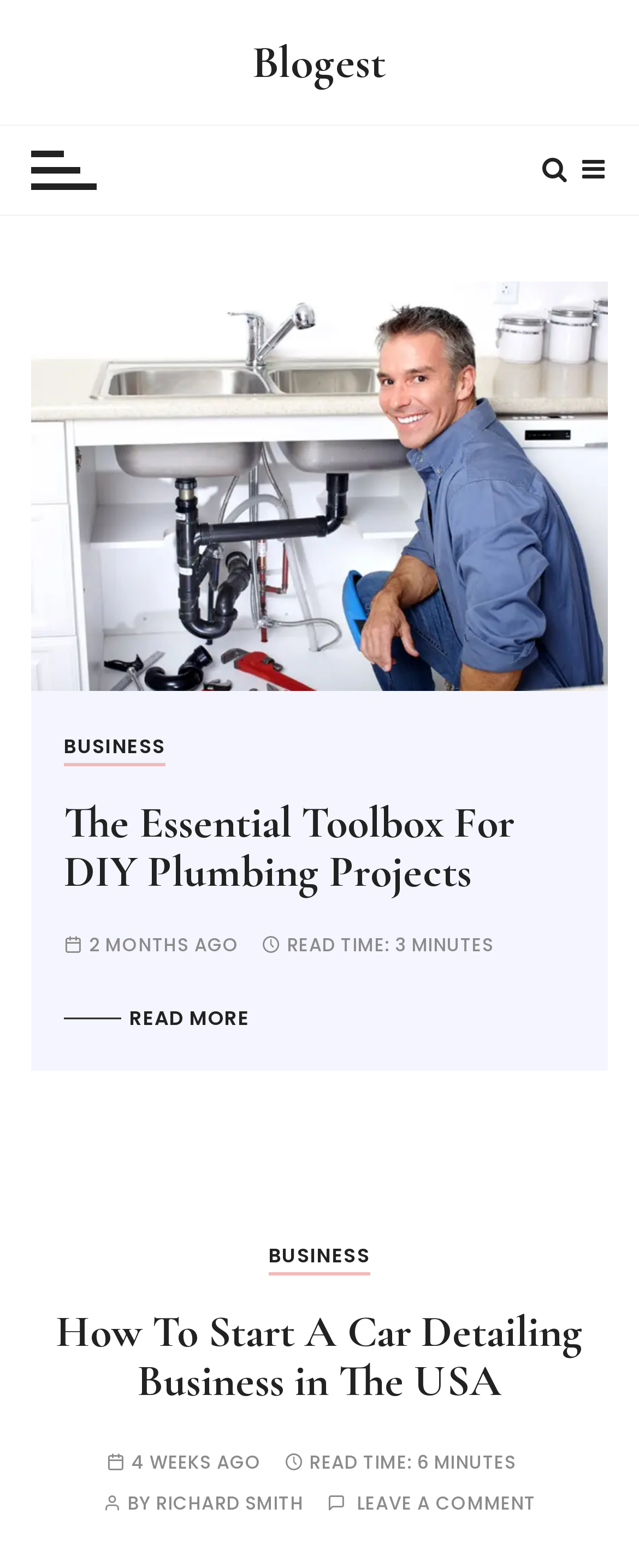Who is the author of the second article?
Provide a thorough and detailed answer to the question.

The author of the second article can be determined by looking at the link 'RICHARD SMITH' with bounding box coordinates [0.245, 0.954, 0.475, 0.965] which is a child element of the article element with bounding box coordinates [0.048, 0.835, 0.952, 0.897].